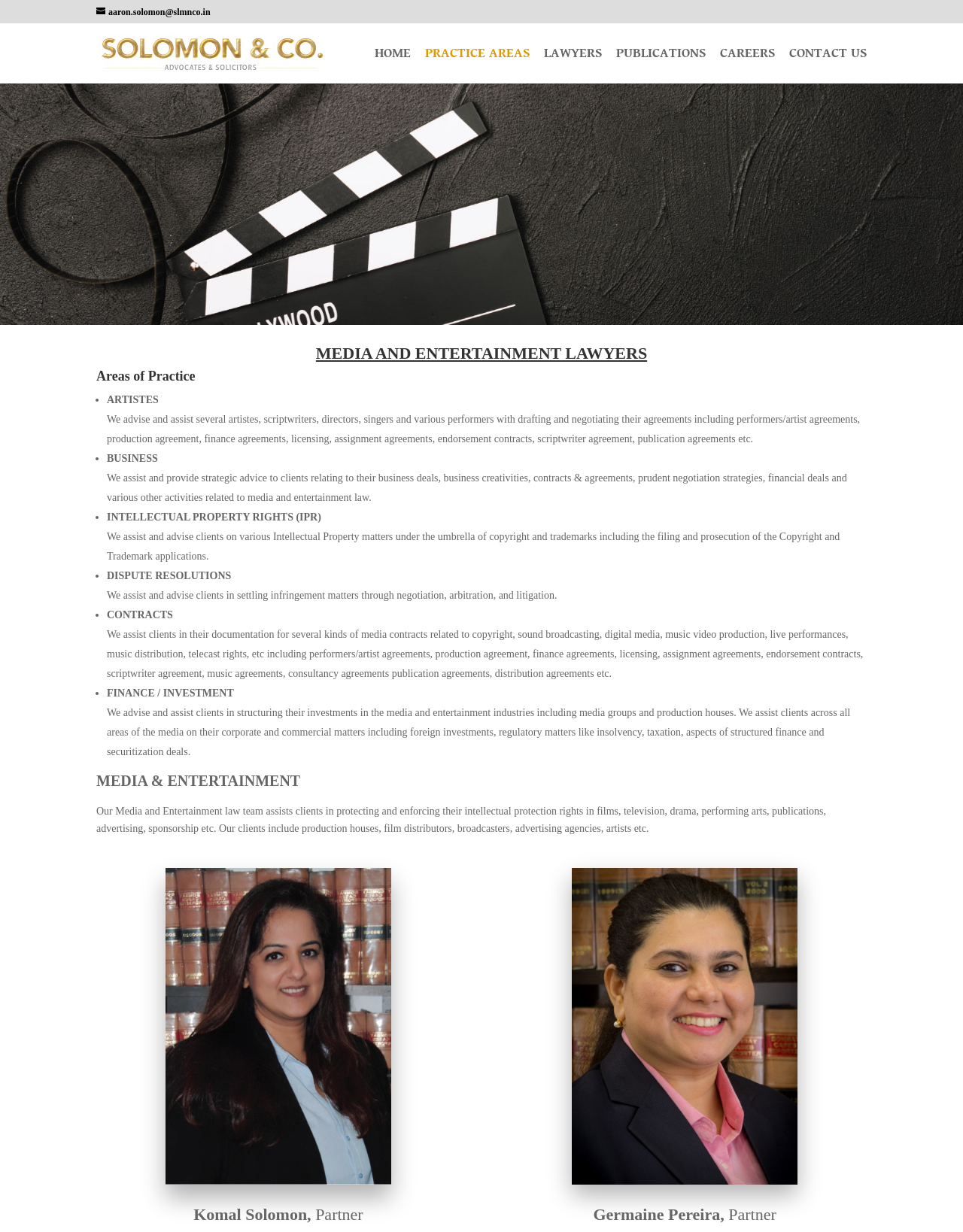Given the element description "aaron.solomon@slmnco.in", identify the bounding box of the corresponding UI element.

[0.1, 0.005, 0.218, 0.014]